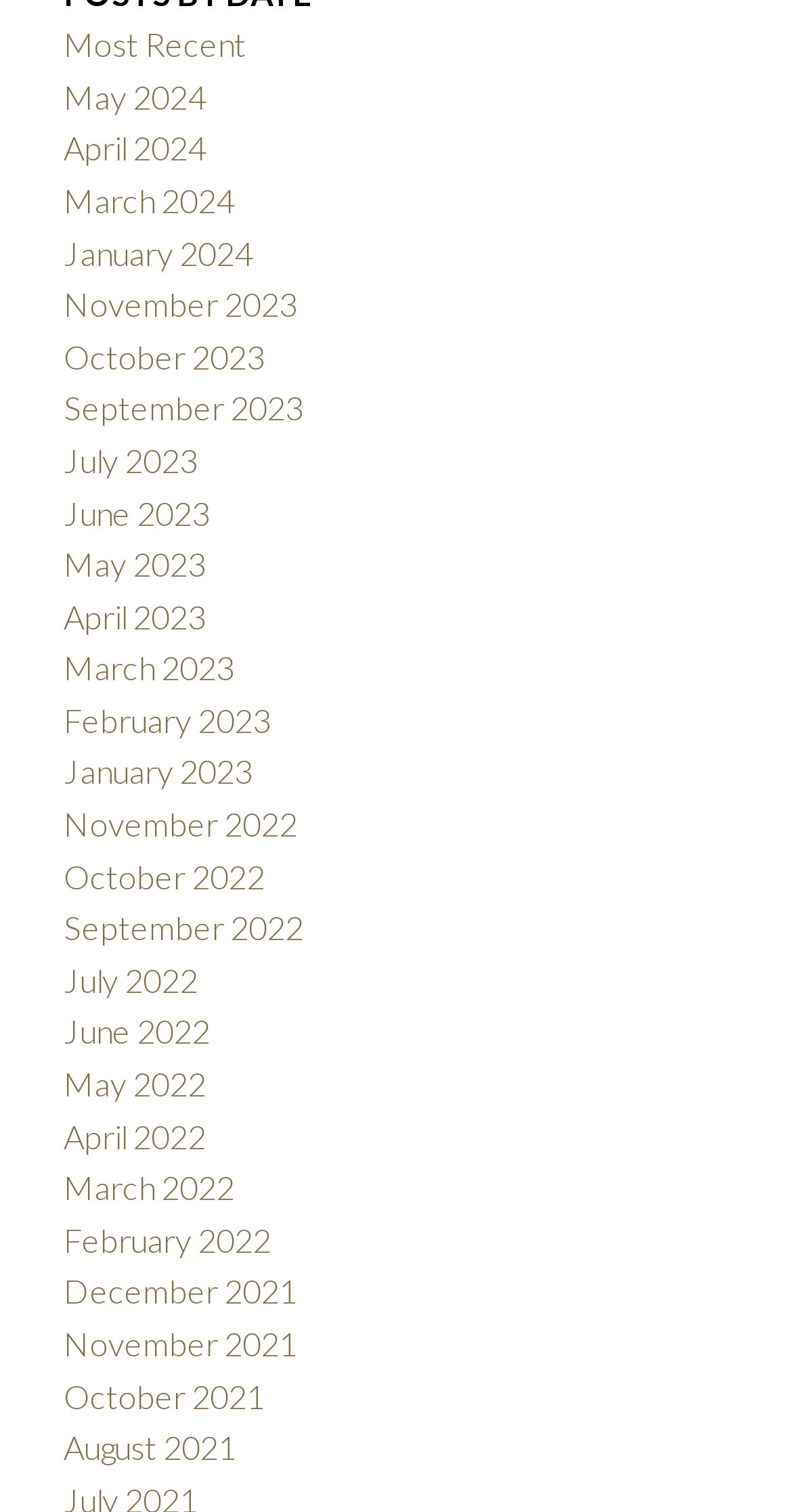Please locate the bounding box coordinates of the element that should be clicked to complete the given instruction: "Go to May 2024 archives".

[0.08, 0.051, 0.259, 0.076]